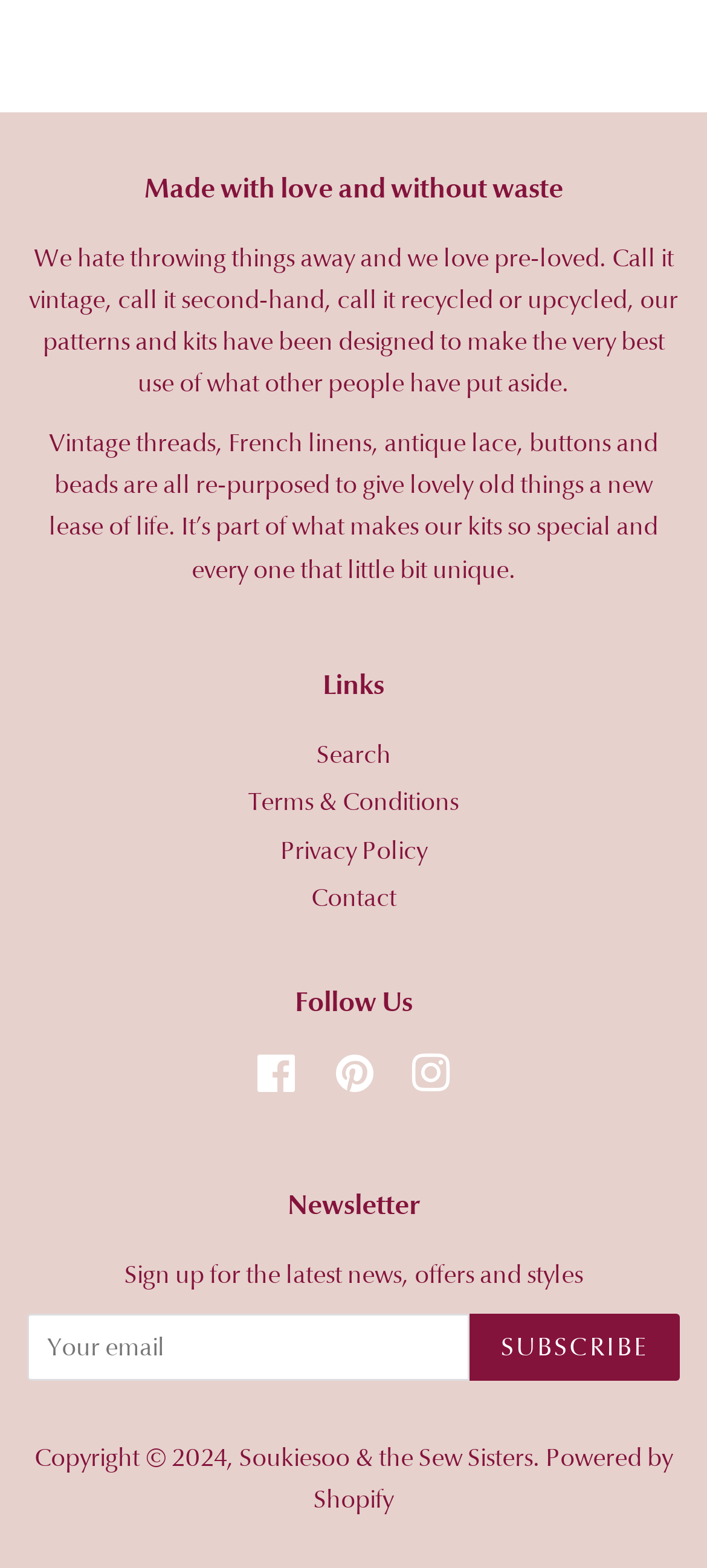Determine the bounding box for the described HTML element: "Soukiesoo & the Sew Sisters". Ensure the coordinates are four float numbers between 0 and 1 in the format [left, top, right, bottom].

[0.338, 0.919, 0.754, 0.939]